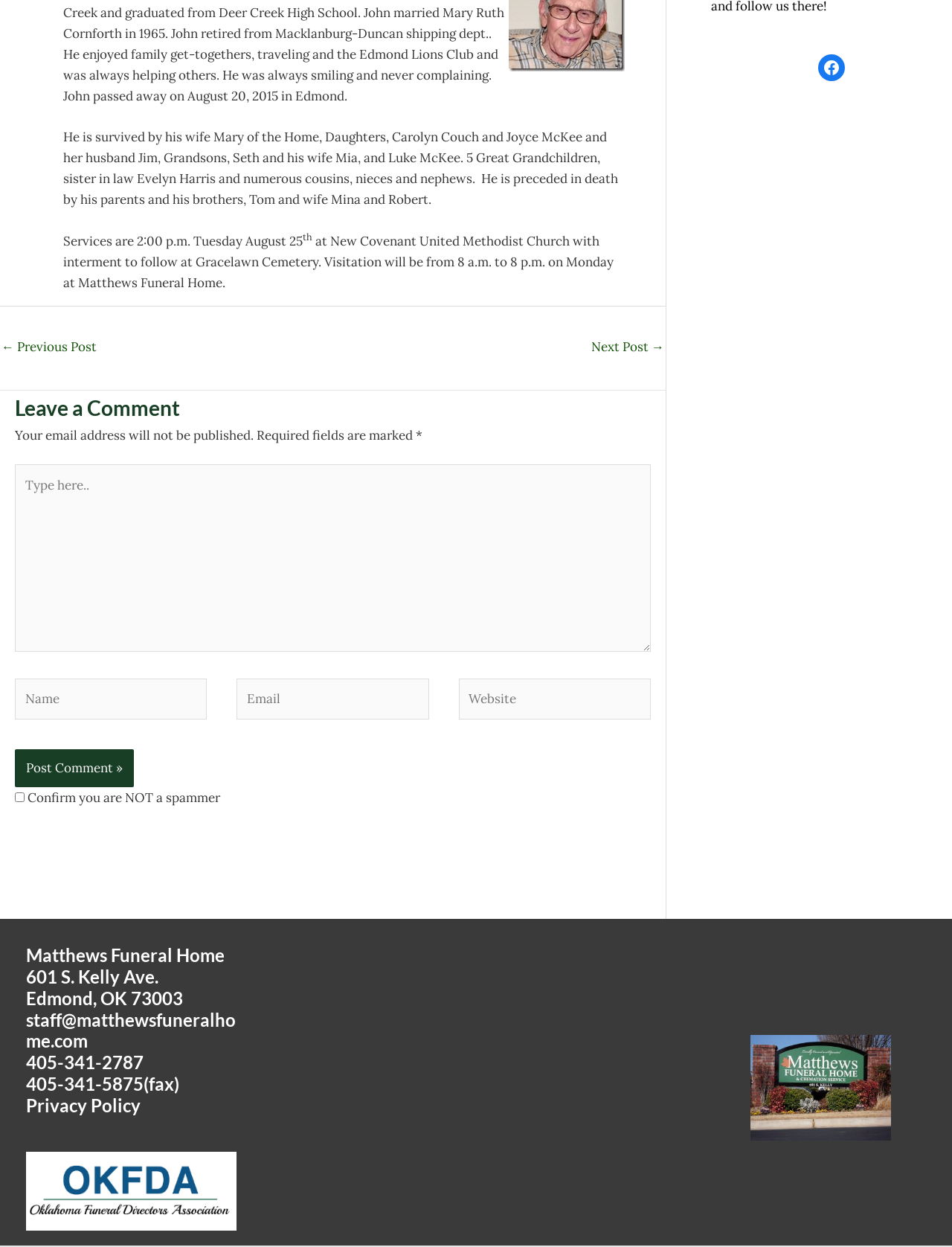Using the provided element description, identify the bounding box coordinates as (top-left x, top-left y, bottom-right x, bottom-right y). Ensure all values are between 0 and 1. Description: Facebook

[0.859, 0.044, 0.887, 0.065]